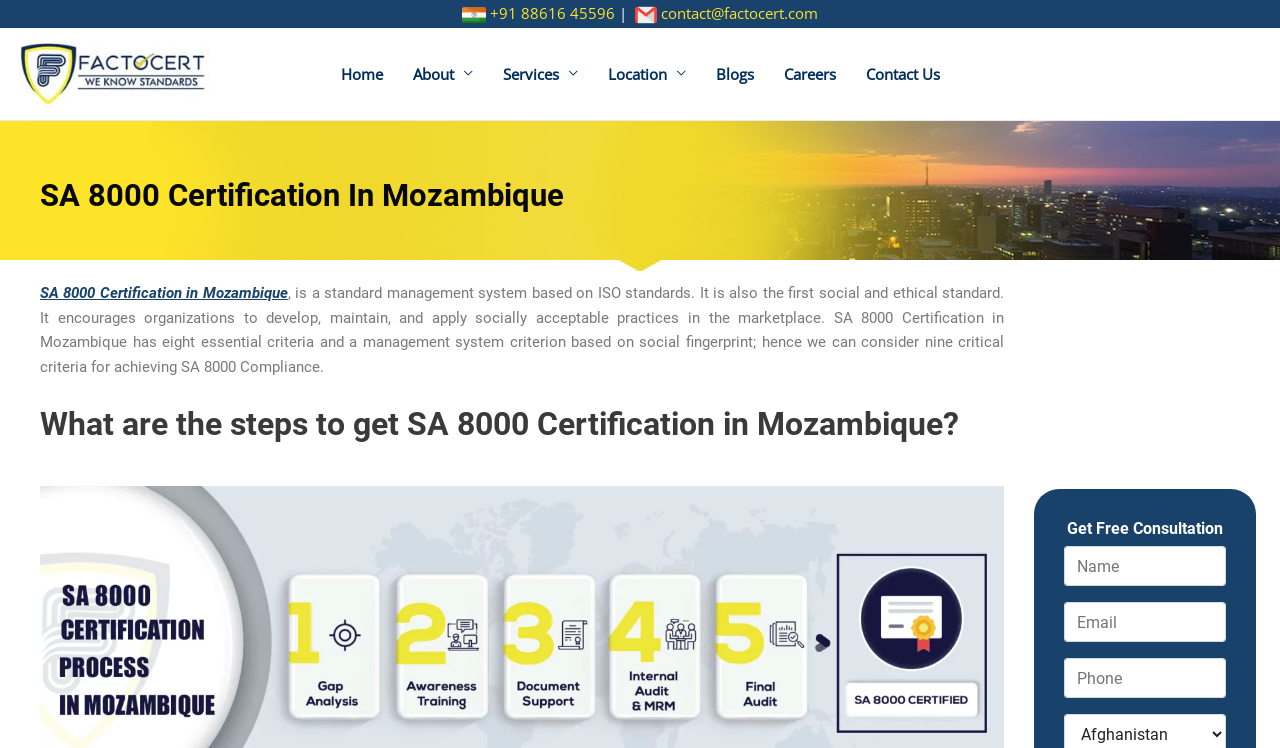Please find the bounding box coordinates for the clickable element needed to perform this instruction: "Share on Facebook".

None